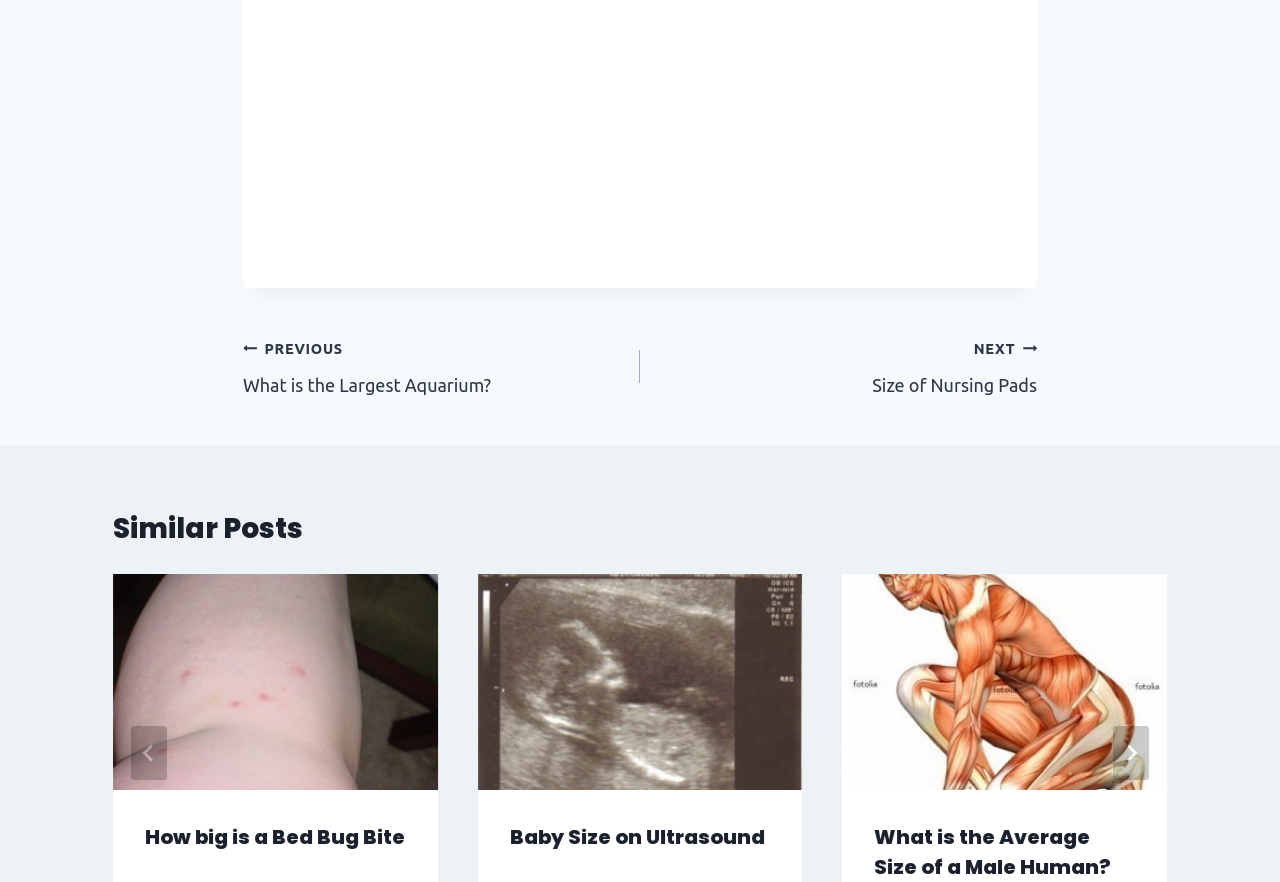Specify the bounding box coordinates of the element's region that should be clicked to achieve the following instruction: "View similar post about bed bug bite". The bounding box coordinates consist of four float numbers between 0 and 1, in the format [left, top, right, bottom].

[0.088, 0.65, 0.342, 0.896]